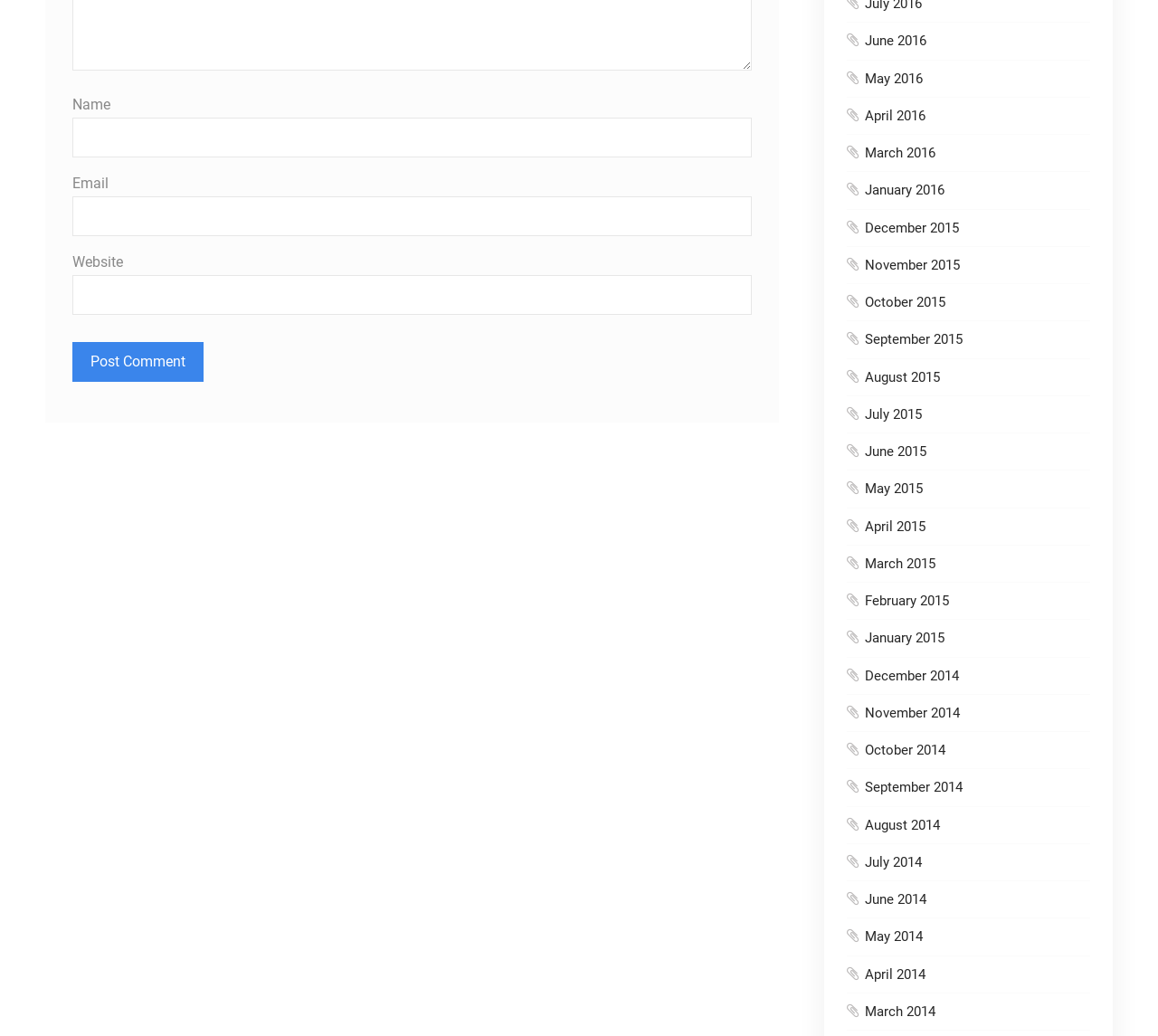Please identify the bounding box coordinates for the region that you need to click to follow this instruction: "Input your email address".

[0.062, 0.189, 0.649, 0.228]